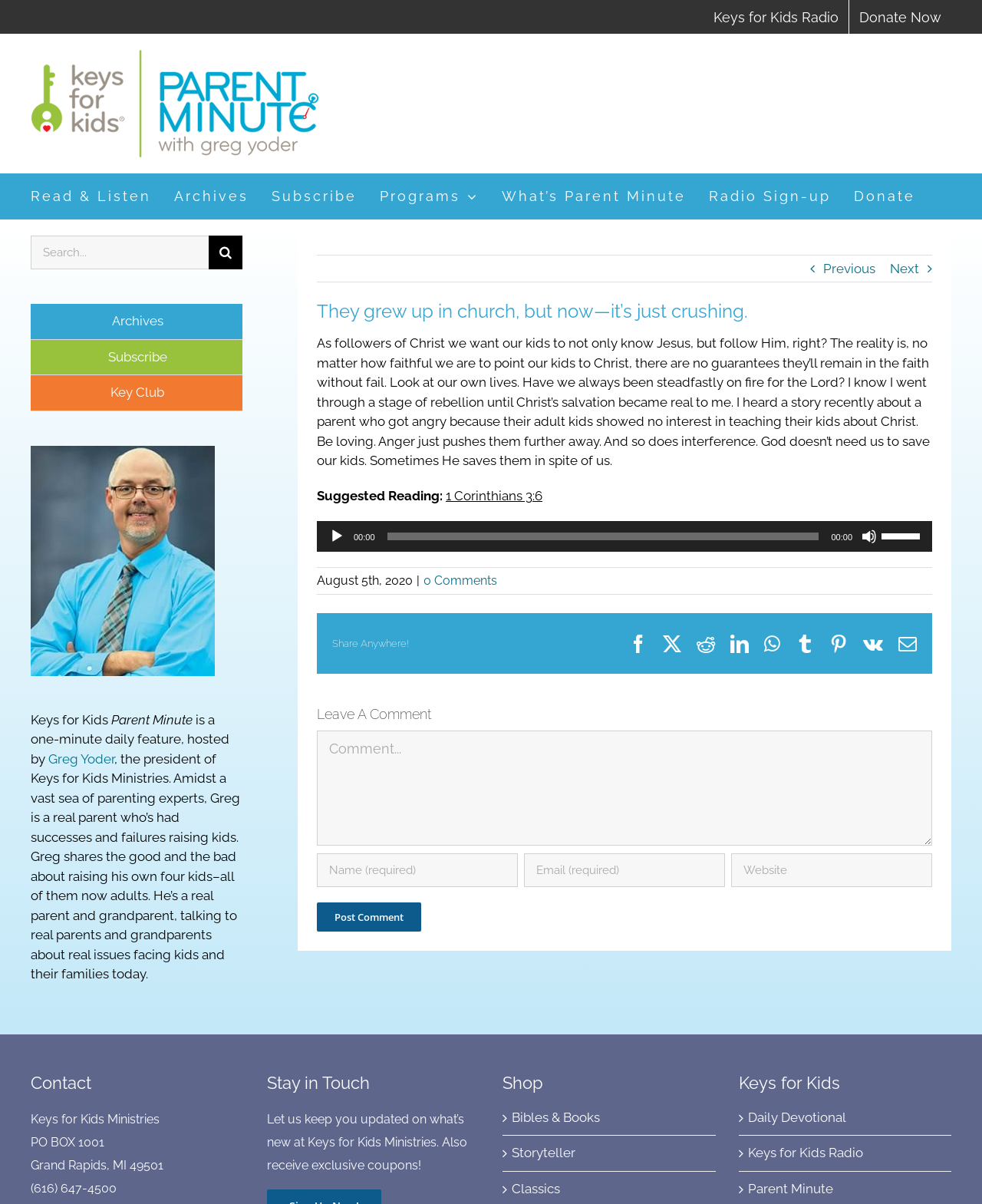Please determine the bounding box coordinates of the section I need to click to accomplish this instruction: "Go to the top of the page".

[0.904, 0.793, 0.941, 0.816]